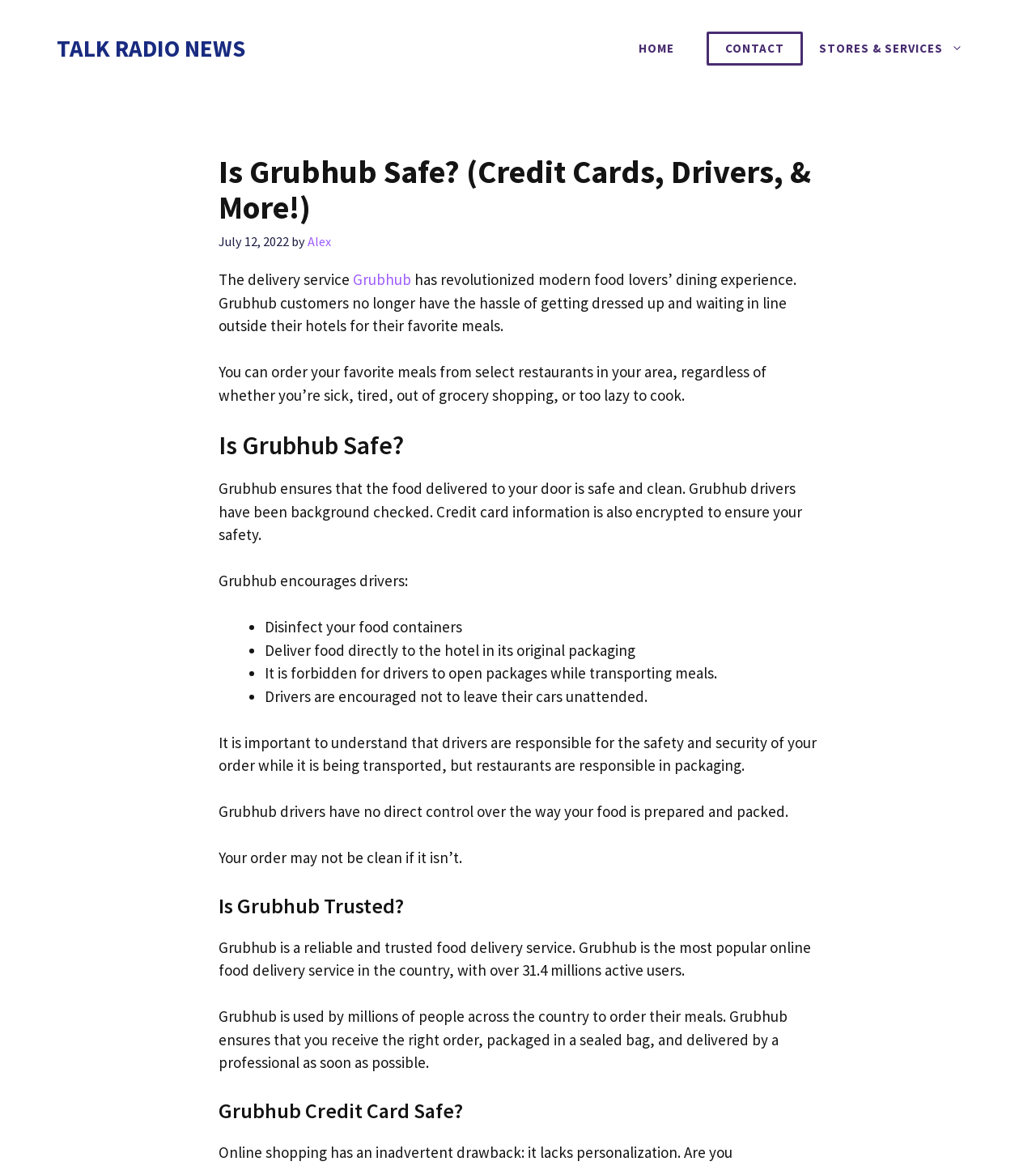What is the name of the food delivery service?
Look at the image and construct a detailed response to the question.

The name of the food delivery service is mentioned in the text as 'Grubhub', which is a reliable and trusted food delivery service.